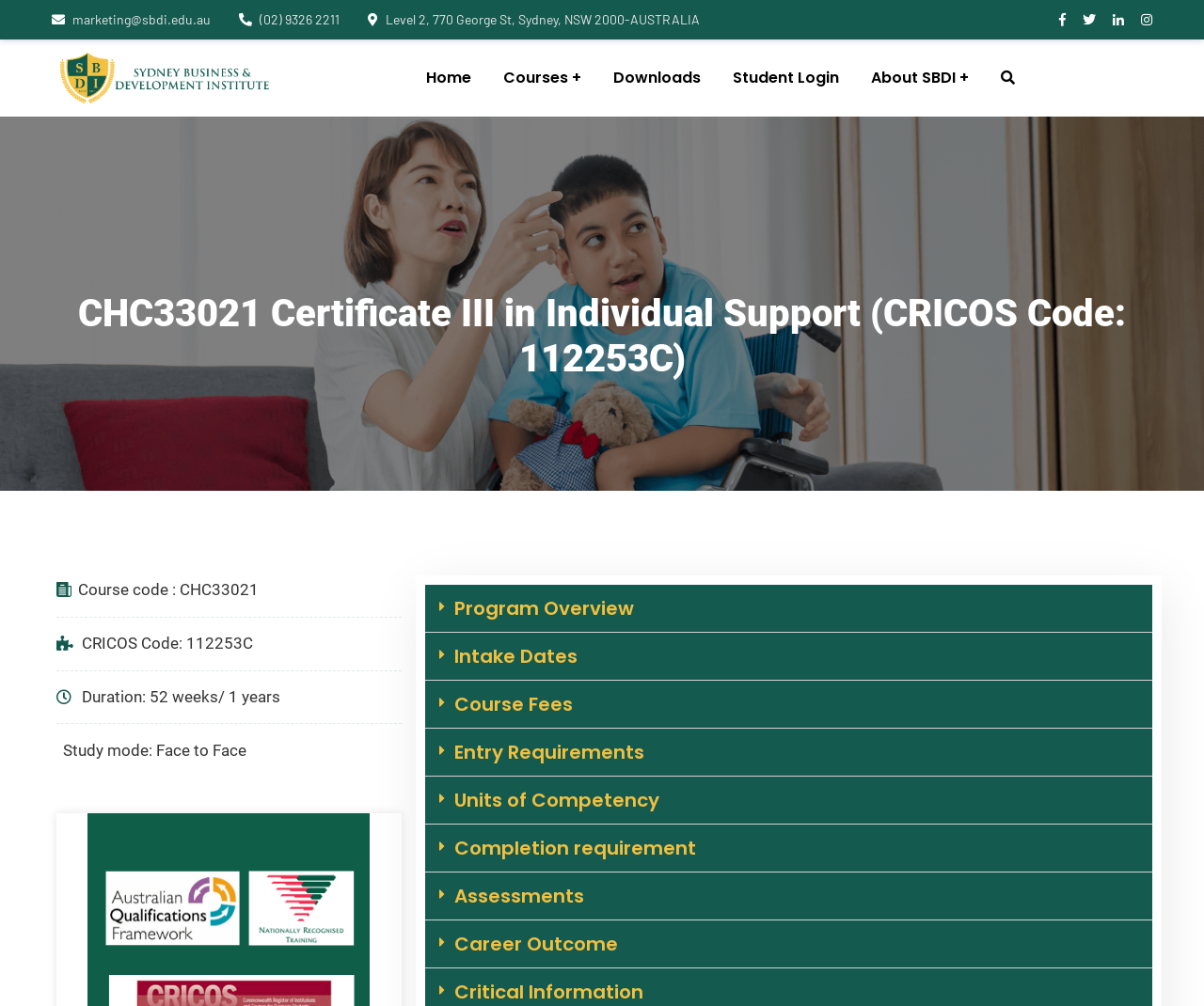Using floating point numbers between 0 and 1, provide the bounding box coordinates in the format (top-left x, top-left y, bottom-right x, bottom-right y). Locate the UI element described here: marketing@sbdi.edu.au

[0.043, 0.011, 0.175, 0.027]